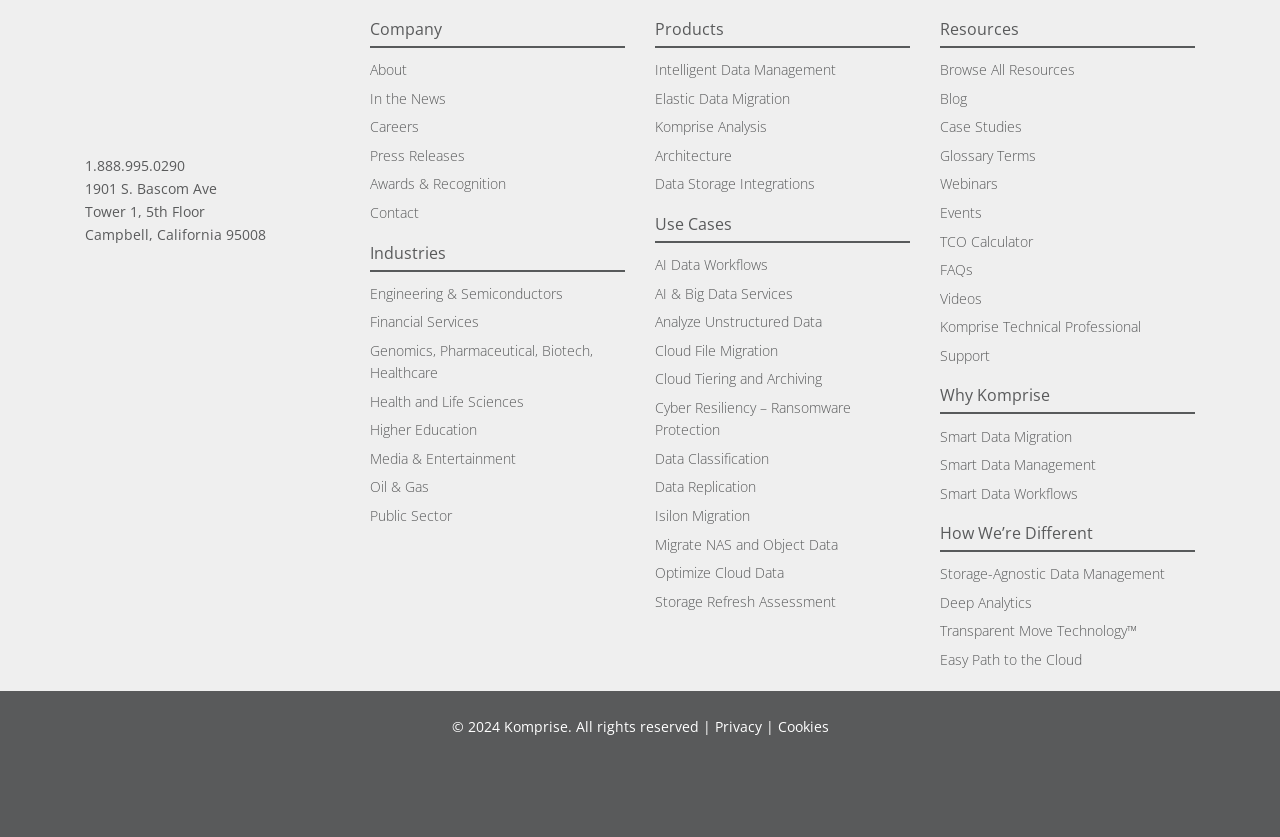Please identify the bounding box coordinates of the area that needs to be clicked to follow this instruction: "Check the latest post about Montpellier".

None